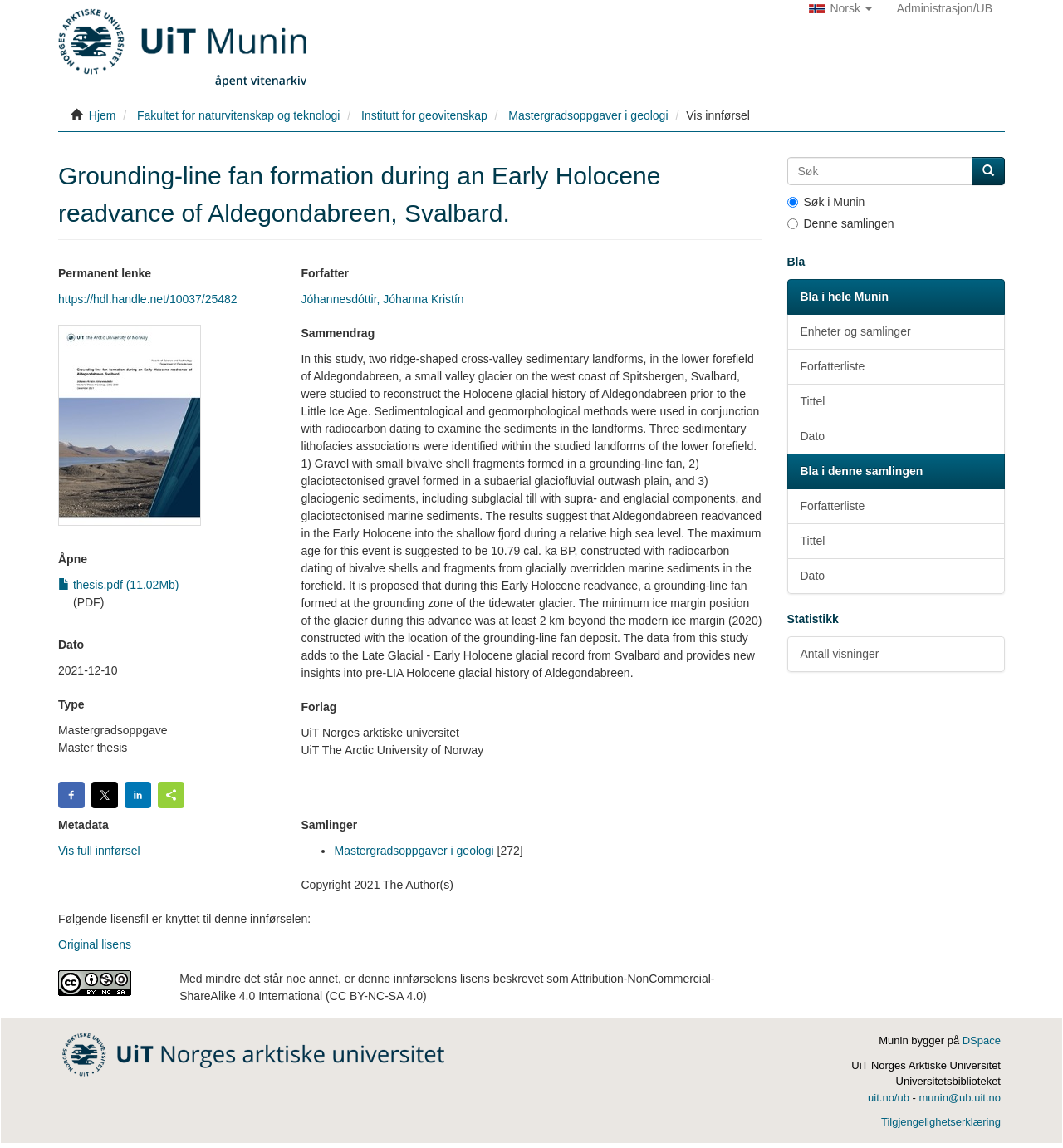Highlight the bounding box coordinates of the element you need to click to perform the following instruction: "Search by clicking the 'Søk' button."

[0.914, 0.137, 0.945, 0.161]